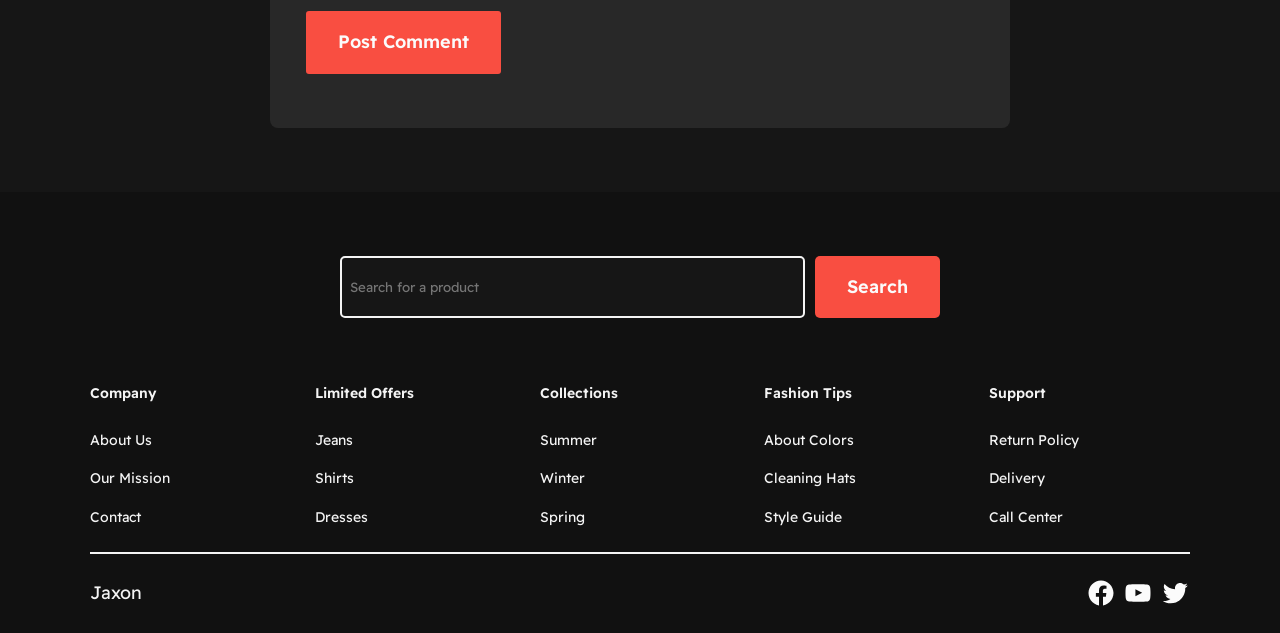Indicate the bounding box coordinates of the element that needs to be clicked to satisfy the following instruction: "Search for something". The coordinates should be four float numbers between 0 and 1, i.e., [left, top, right, bottom].

[0.07, 0.404, 0.93, 0.503]